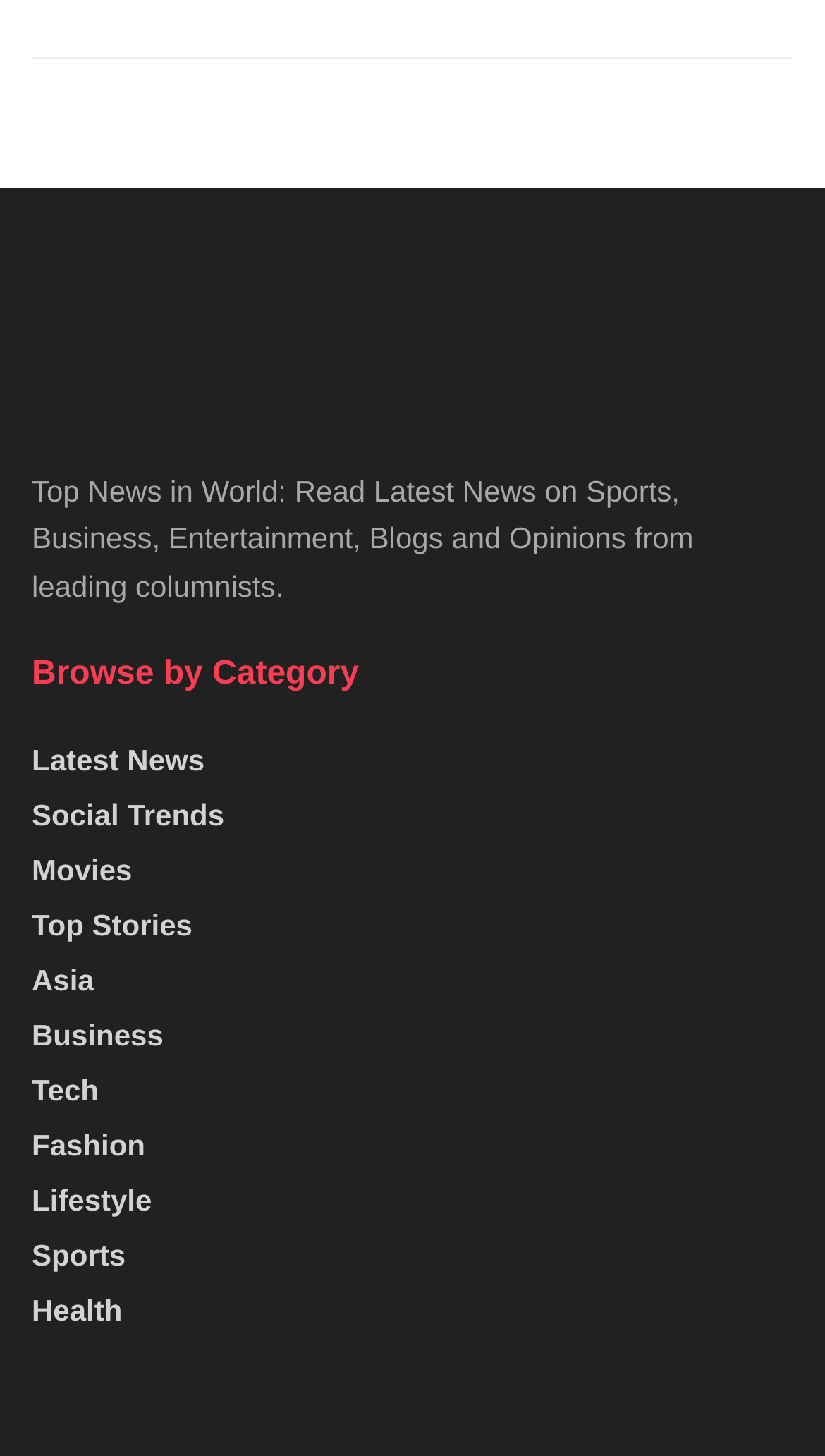Provide the bounding box coordinates of the HTML element described by the text: "name="enter-your name" placeholder="Name"". The coordinates should be in the format [left, top, right, bottom] with values between 0 and 1.

None